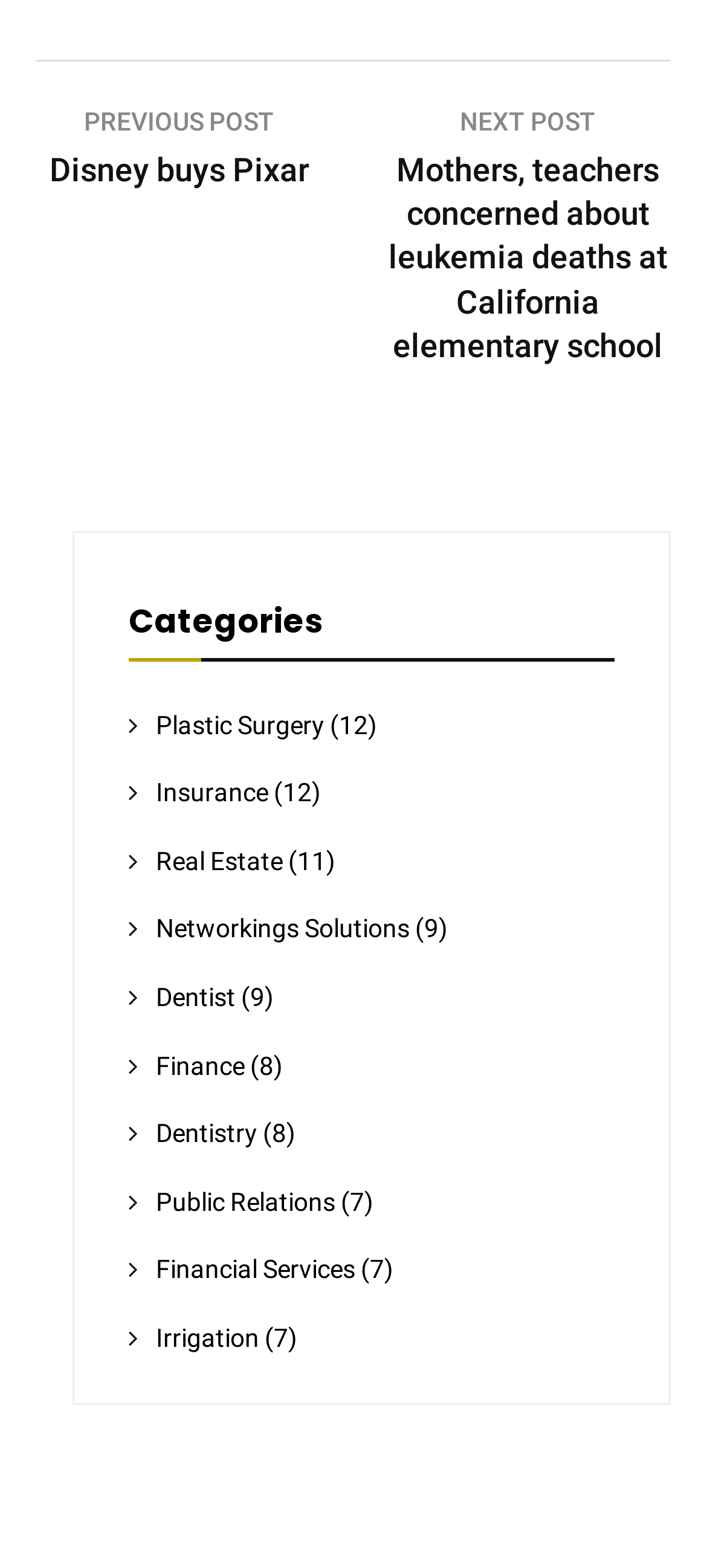Please find the bounding box coordinates of the clickable region needed to complete the following instruction: "view posts in Plastic Surgery category". The bounding box coordinates must consist of four float numbers between 0 and 1, i.e., [left, top, right, bottom].

[0.221, 0.453, 0.533, 0.471]